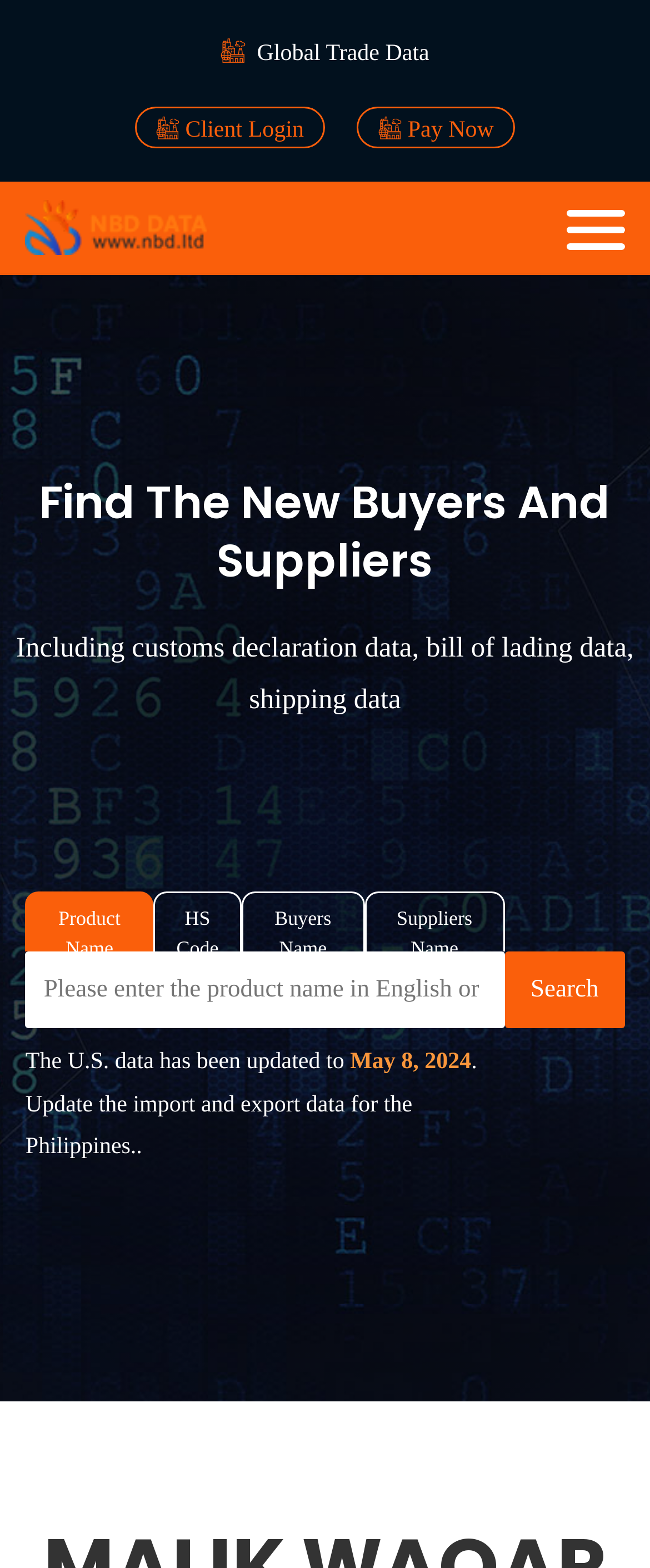What is the latest update date mentioned on the website?
Please provide a comprehensive answer to the question based on the webpage screenshot.

The webpage mentions that the U.S. data has been updated to May 8, 2024, which is the latest update date mentioned on the website.